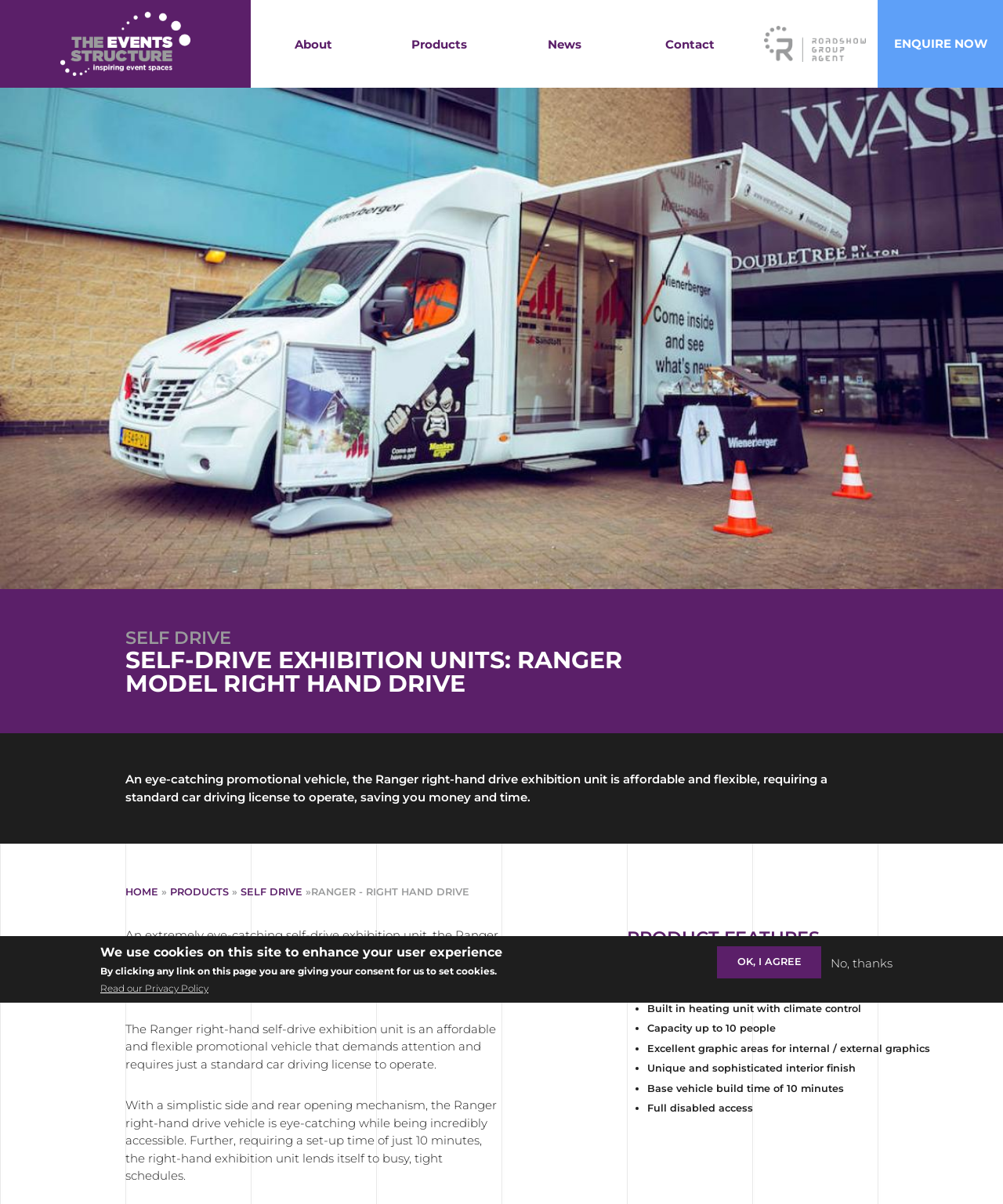Bounding box coordinates are given in the format (top-left x, top-left y, bottom-right x, bottom-right y). All values should be floating point numbers between 0 and 1. Provide the bounding box coordinate for the UI element described as: Products

[0.17, 0.736, 0.228, 0.746]